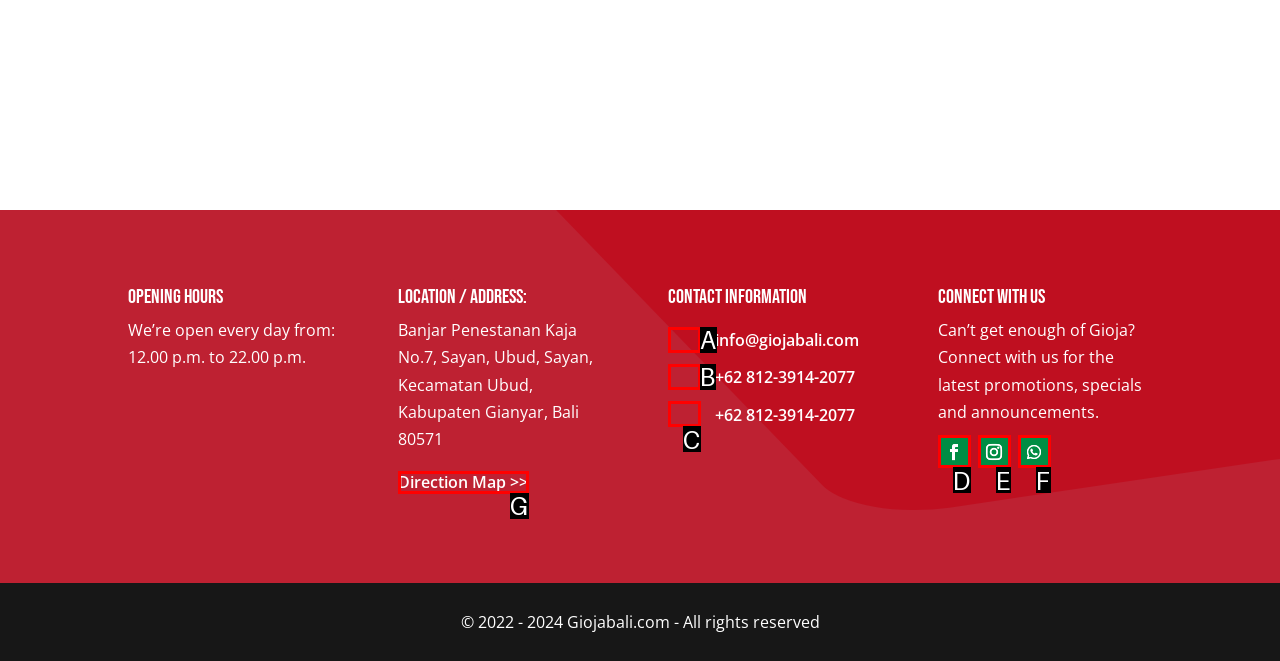Identify which HTML element matches the description: Follow. Answer with the correct option's letter.

E